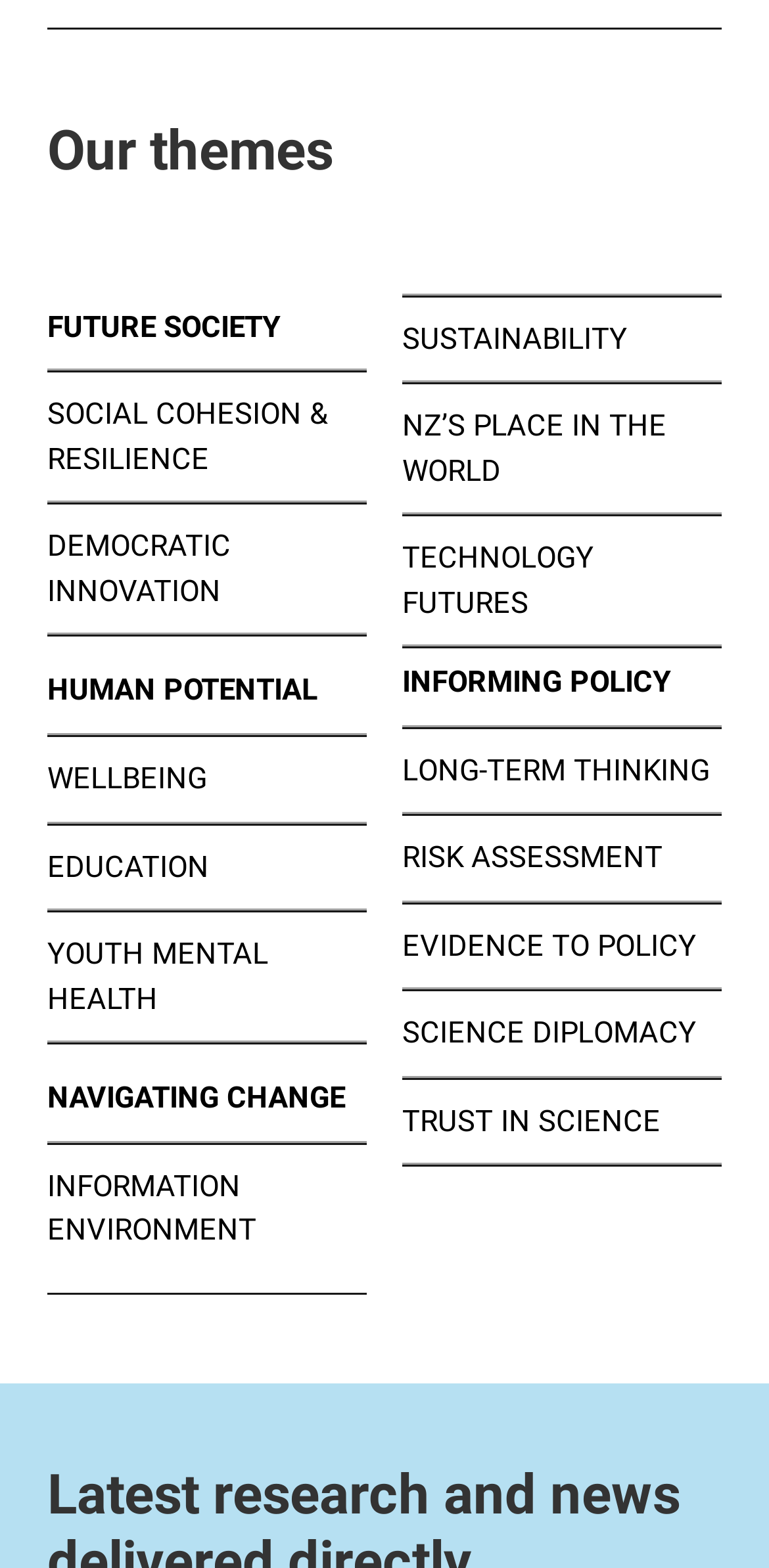Please identify the bounding box coordinates of the element that needs to be clicked to execute the following command: "Explore SOCIAL COHESION & RESILIENCE". Provide the bounding box using four float numbers between 0 and 1, formatted as [left, top, right, bottom].

[0.062, 0.253, 0.426, 0.304]